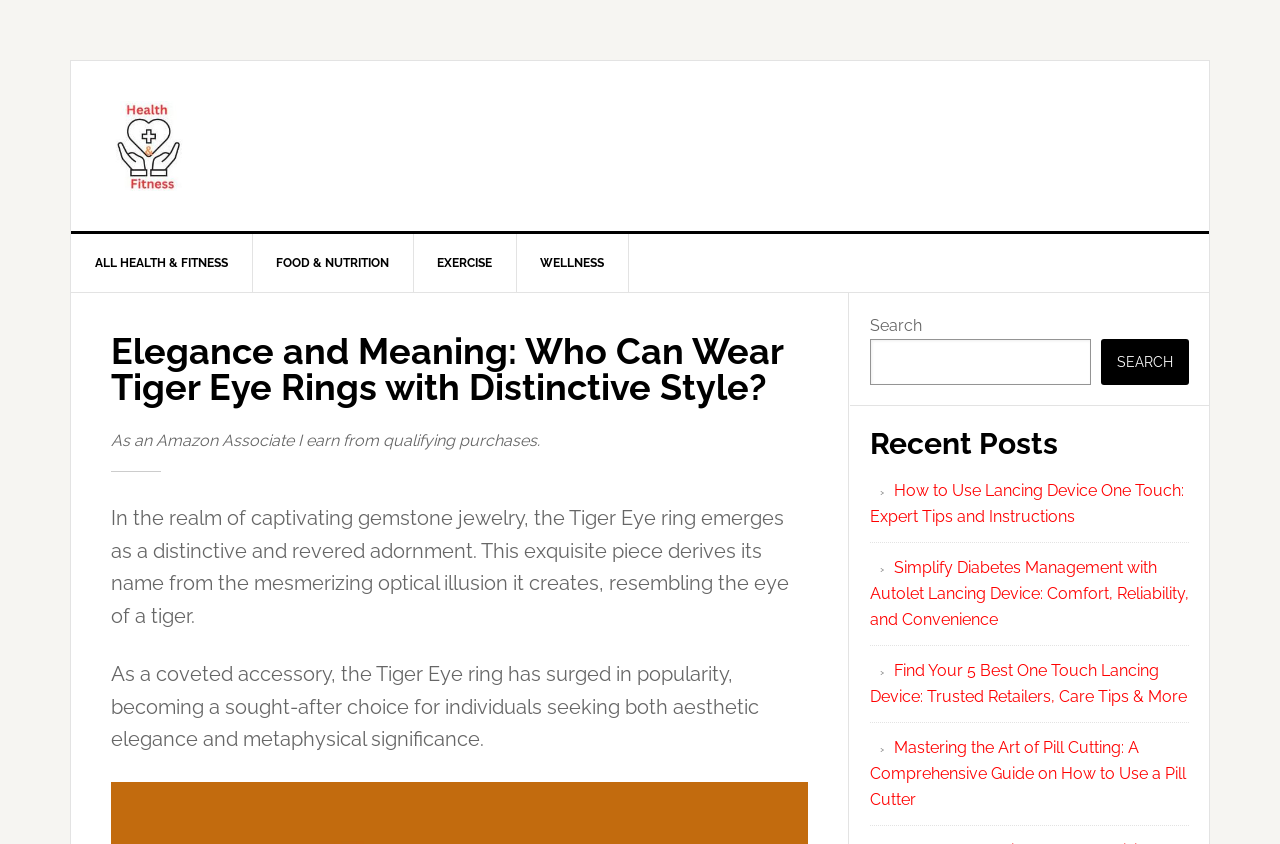Is the webpage affiliated with Amazon?
Please provide a detailed and thorough answer to the question.

The webpage has a statement 'As an Amazon Associate I earn from qualifying purchases.' which indicates that the webpage is affiliated with Amazon and may earn commissions from sales generated through affiliate links.